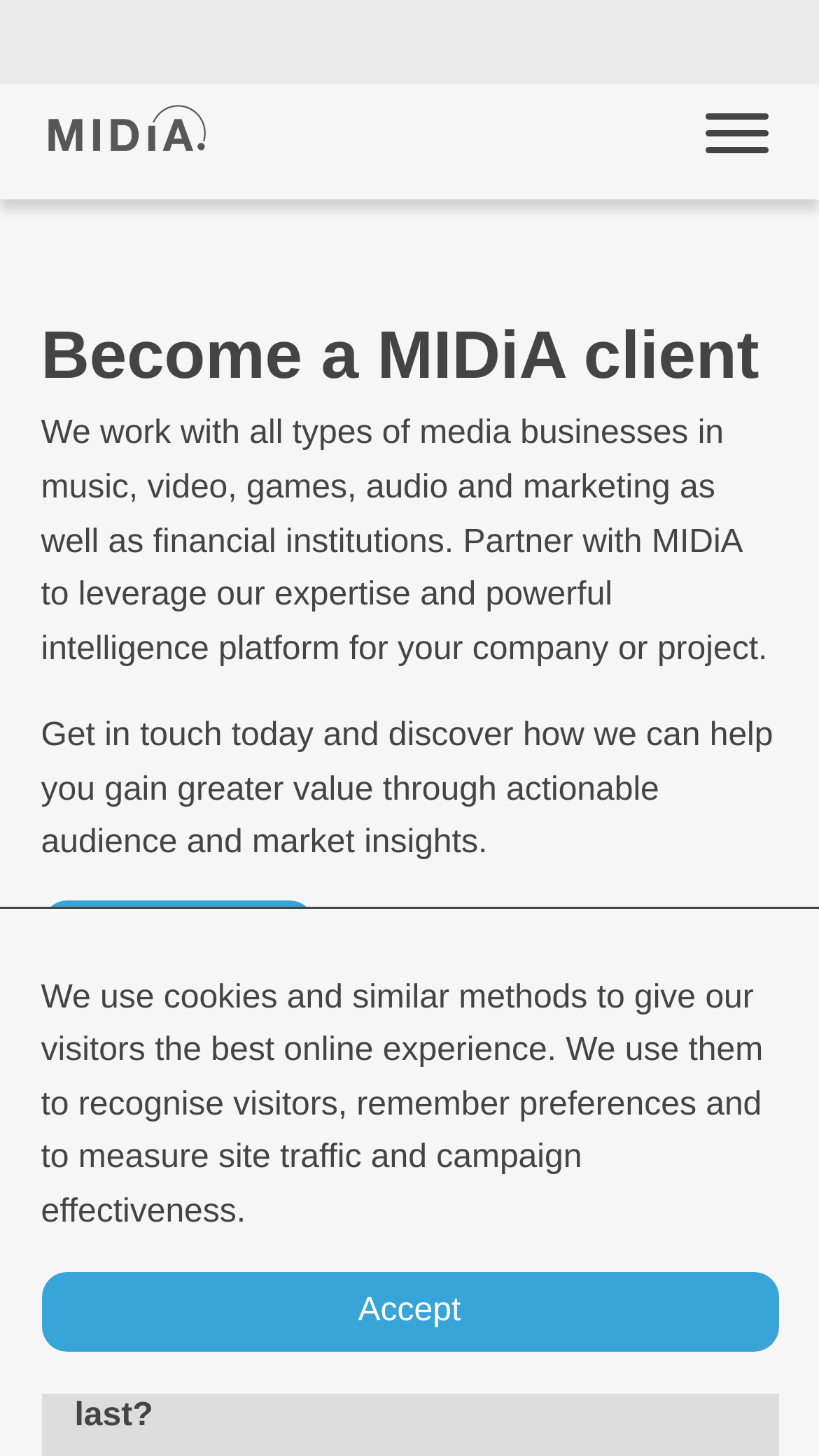What is the purpose of partnering with MIDiA?
Use the information from the image to give a detailed answer to the question.

According to the webpage, partnering with MIDiA allows companies to 'gain greater value through actionable audience and market insights.' This implies that the purpose of partnering with MIDiA is to gain valuable insights that can be acted upon.